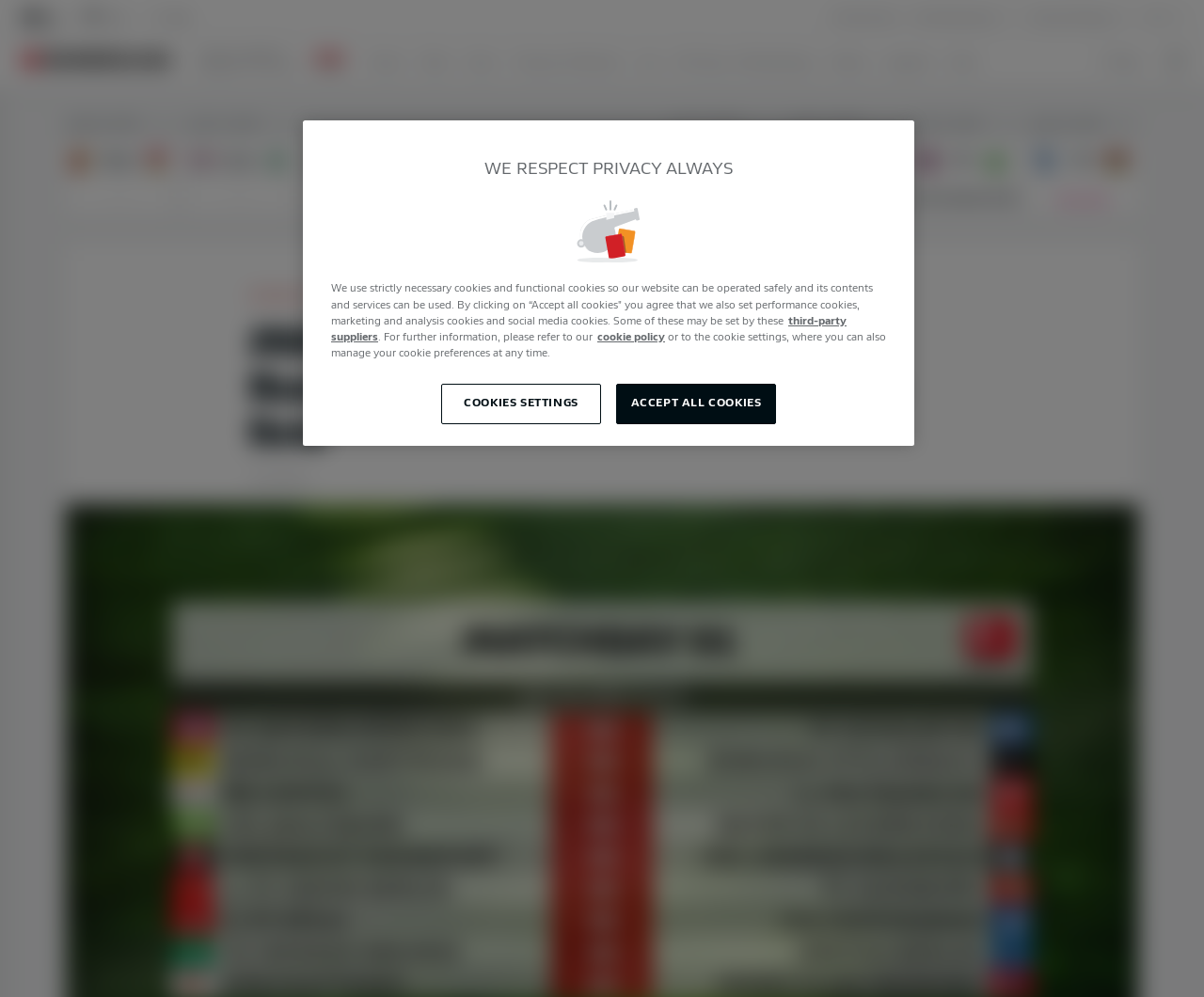Locate the bounding box coordinates for the element described below: "60 Years of Bundesliga". The coordinates must be four float values between 0 and 1, formatted as [left, top, right, bottom].

[0.561, 0.034, 0.688, 0.087]